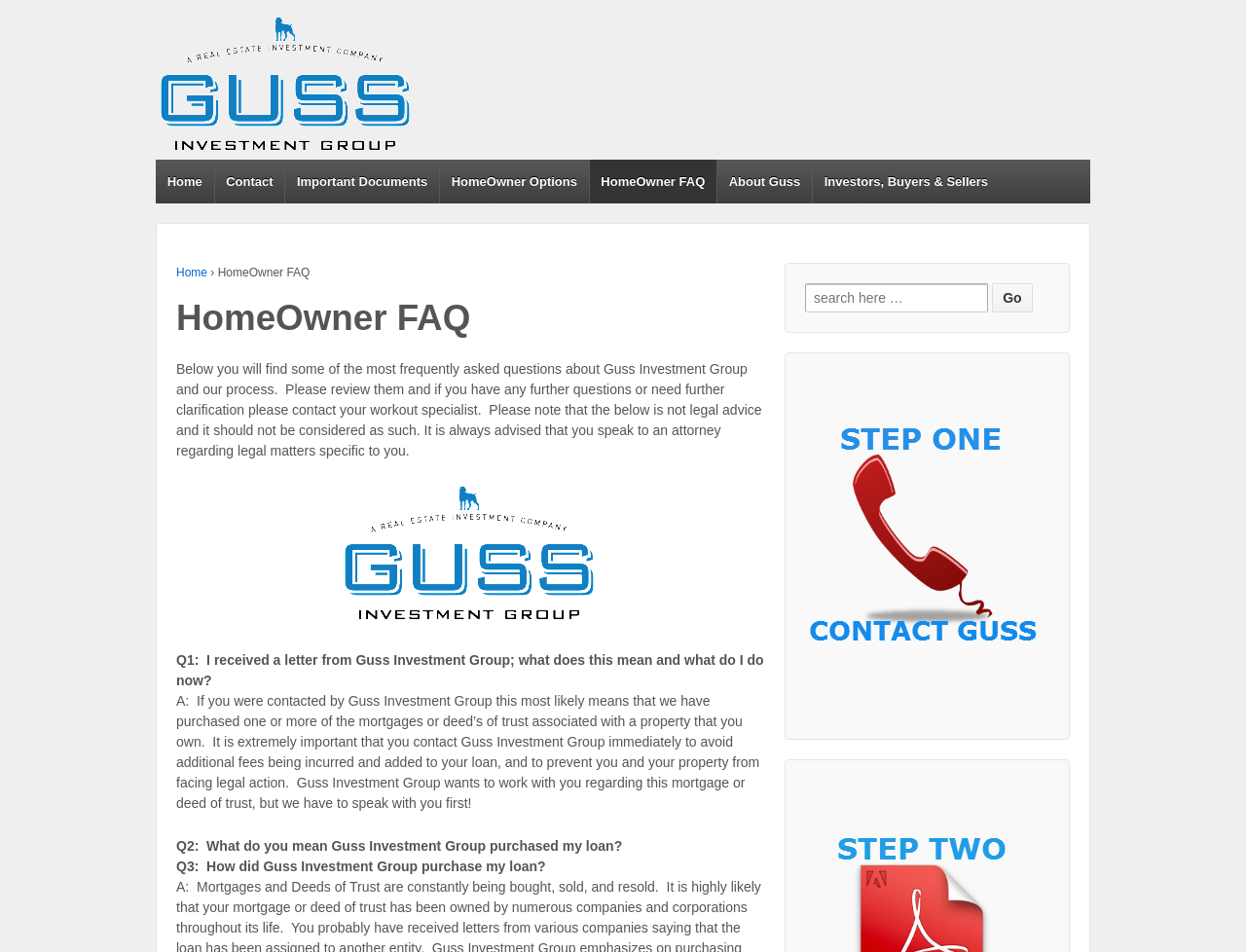What is the purpose of the search bar on the webpage?
Answer the question using a single word or phrase, according to the image.

To search for something